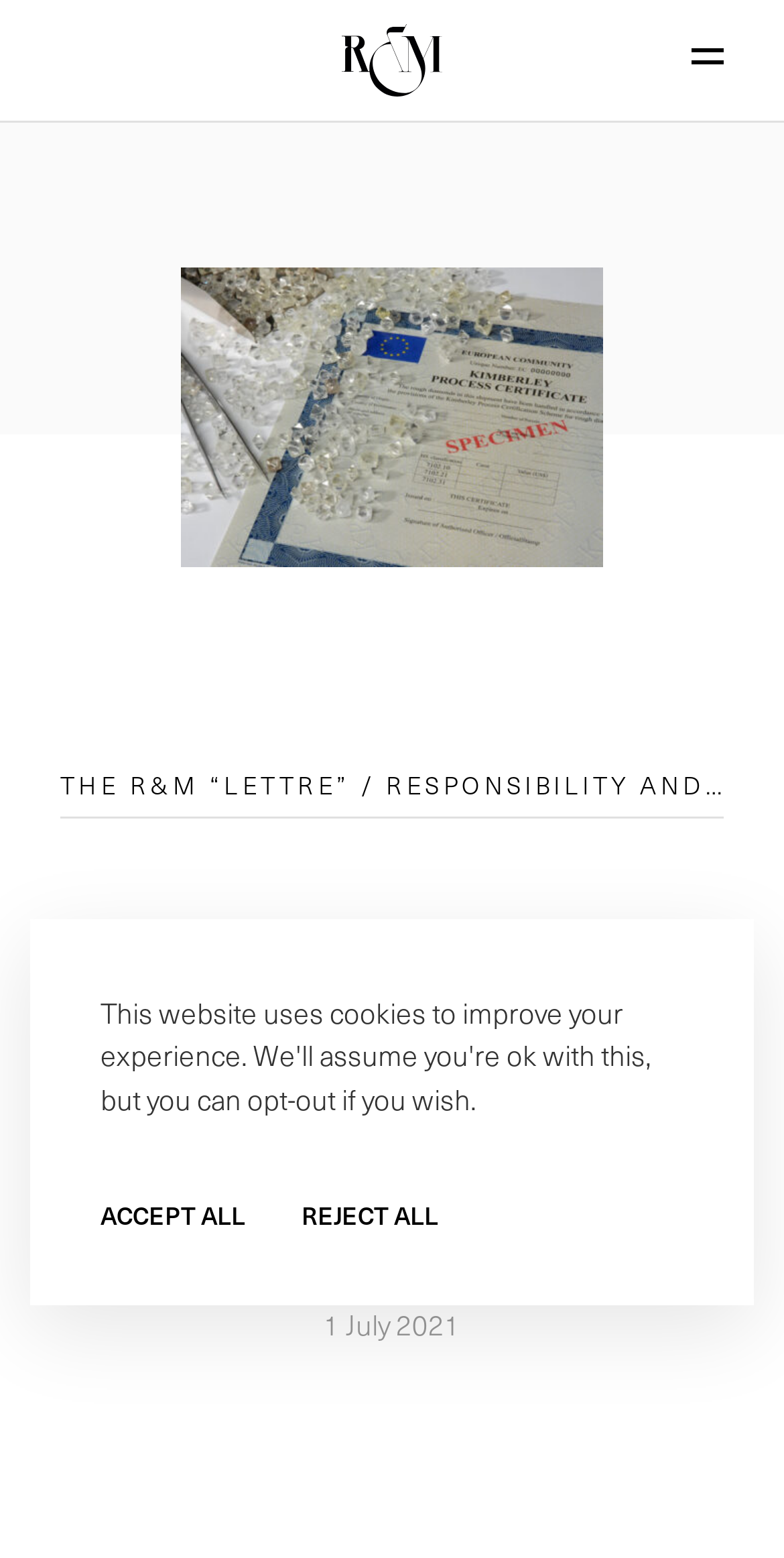Please provide a short answer using a single word or phrase for the question:
What is the date of the press release?

1 July 2021